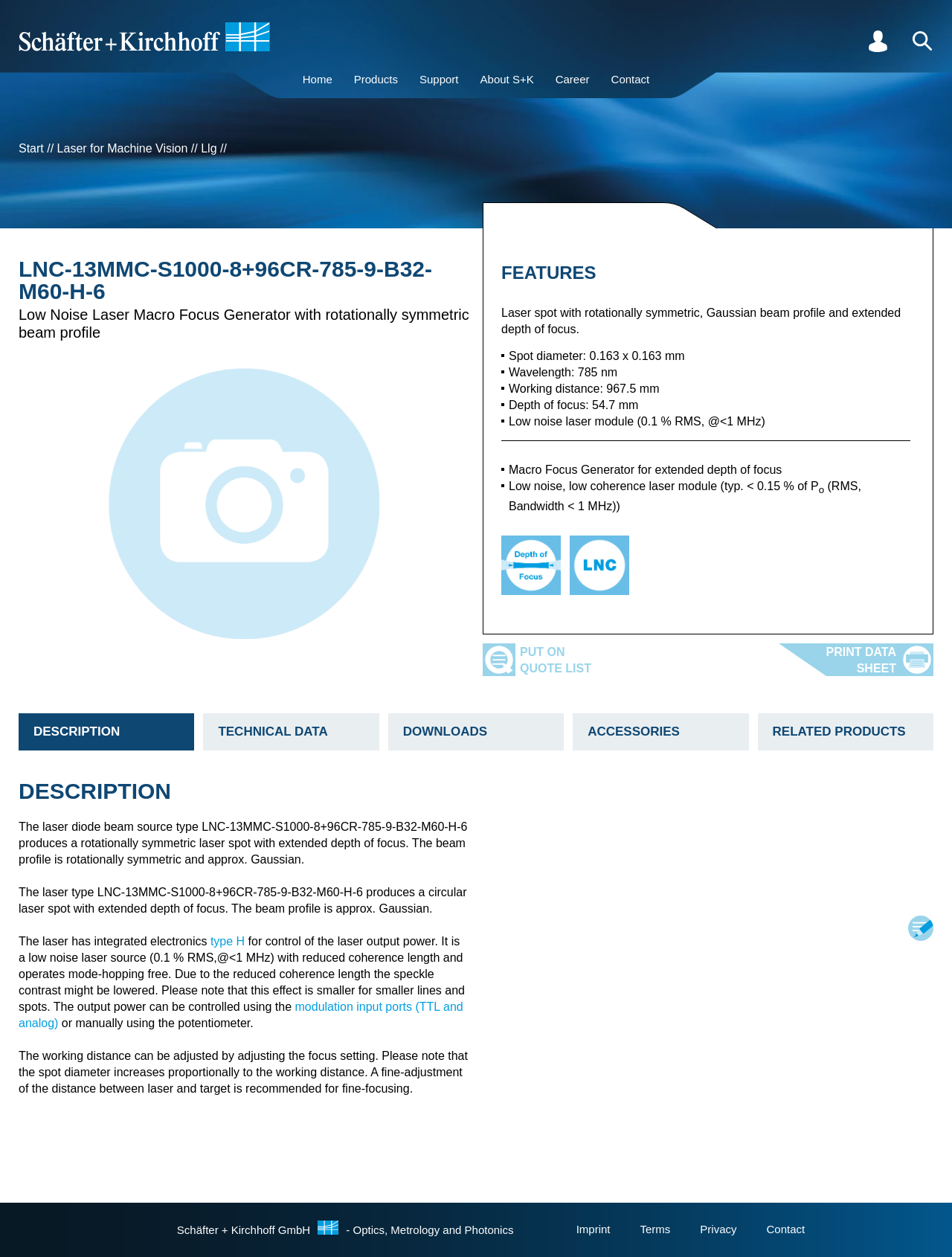Please identify the bounding box coordinates of the element that needs to be clicked to execute the following command: "Click on the 'PRINT DATA SHEET' link". Provide the bounding box using four float numbers between 0 and 1, formatted as [left, top, right, bottom].

[0.868, 0.512, 0.98, 0.538]